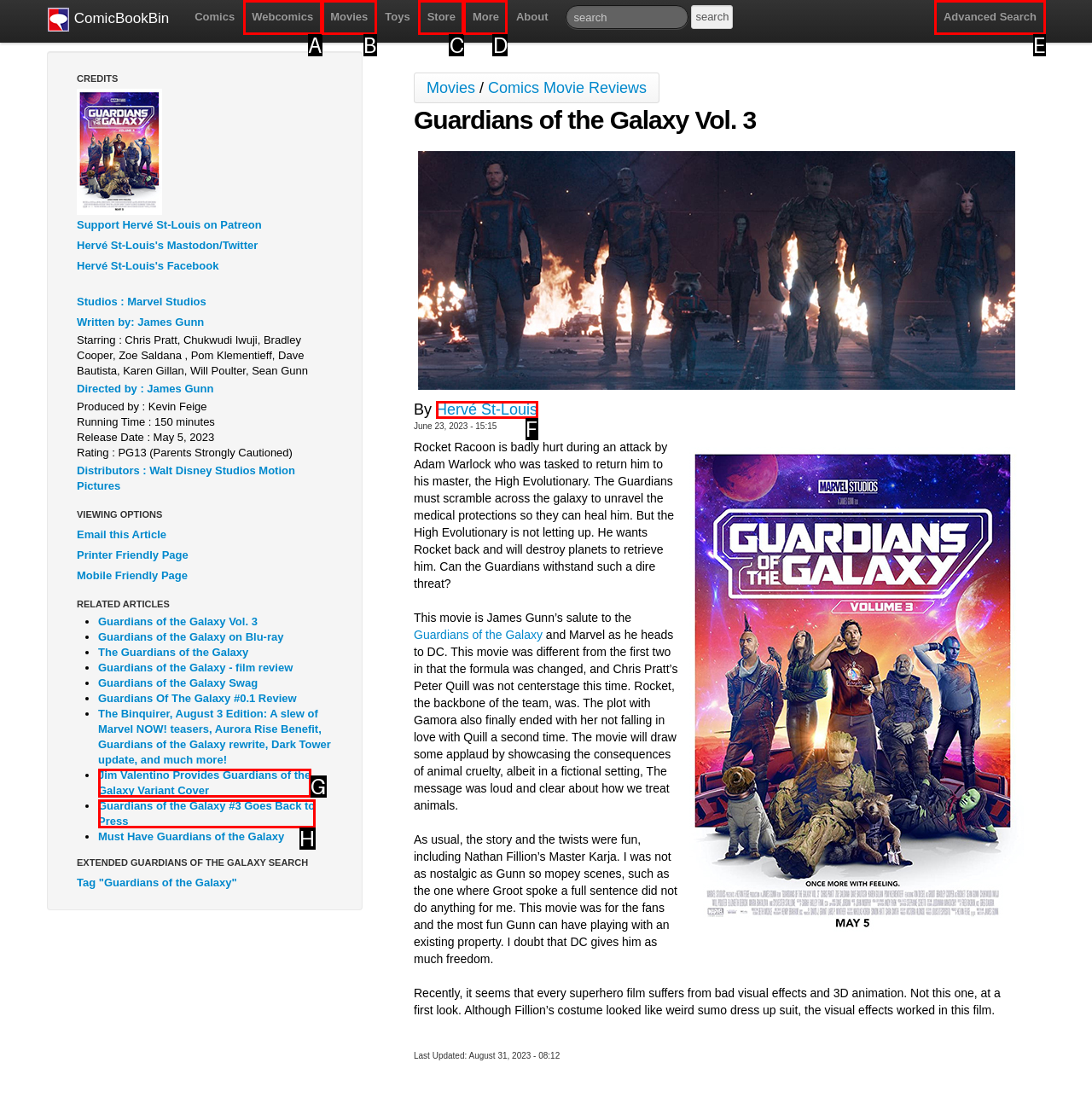Select the HTML element that fits the following description: More
Provide the letter of the matching option.

D